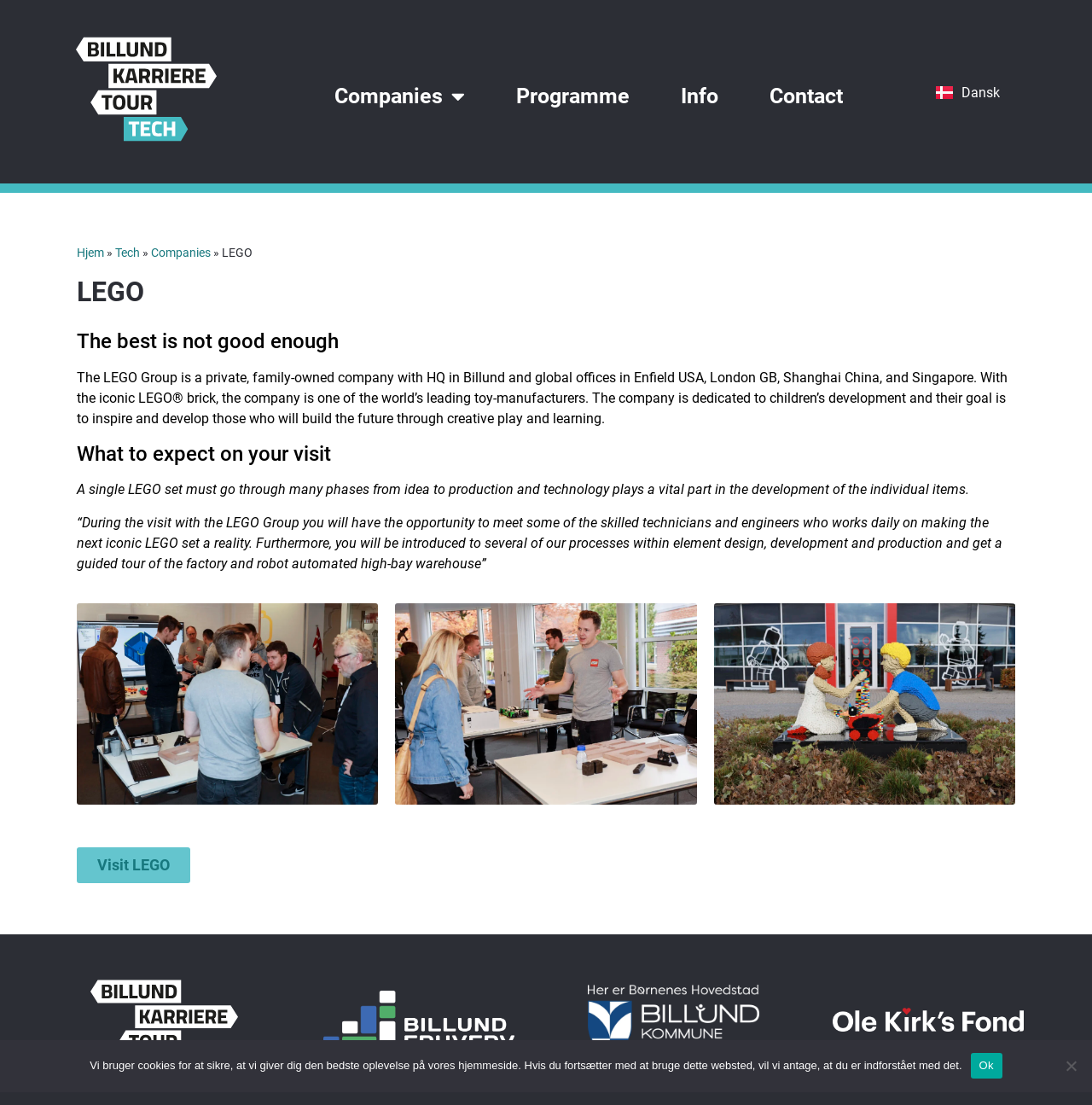Please find the bounding box coordinates of the element that must be clicked to perform the given instruction: "Click the 'Hjem' link". The coordinates should be four float numbers from 0 to 1, i.e., [left, top, right, bottom].

[0.07, 0.222, 0.095, 0.235]